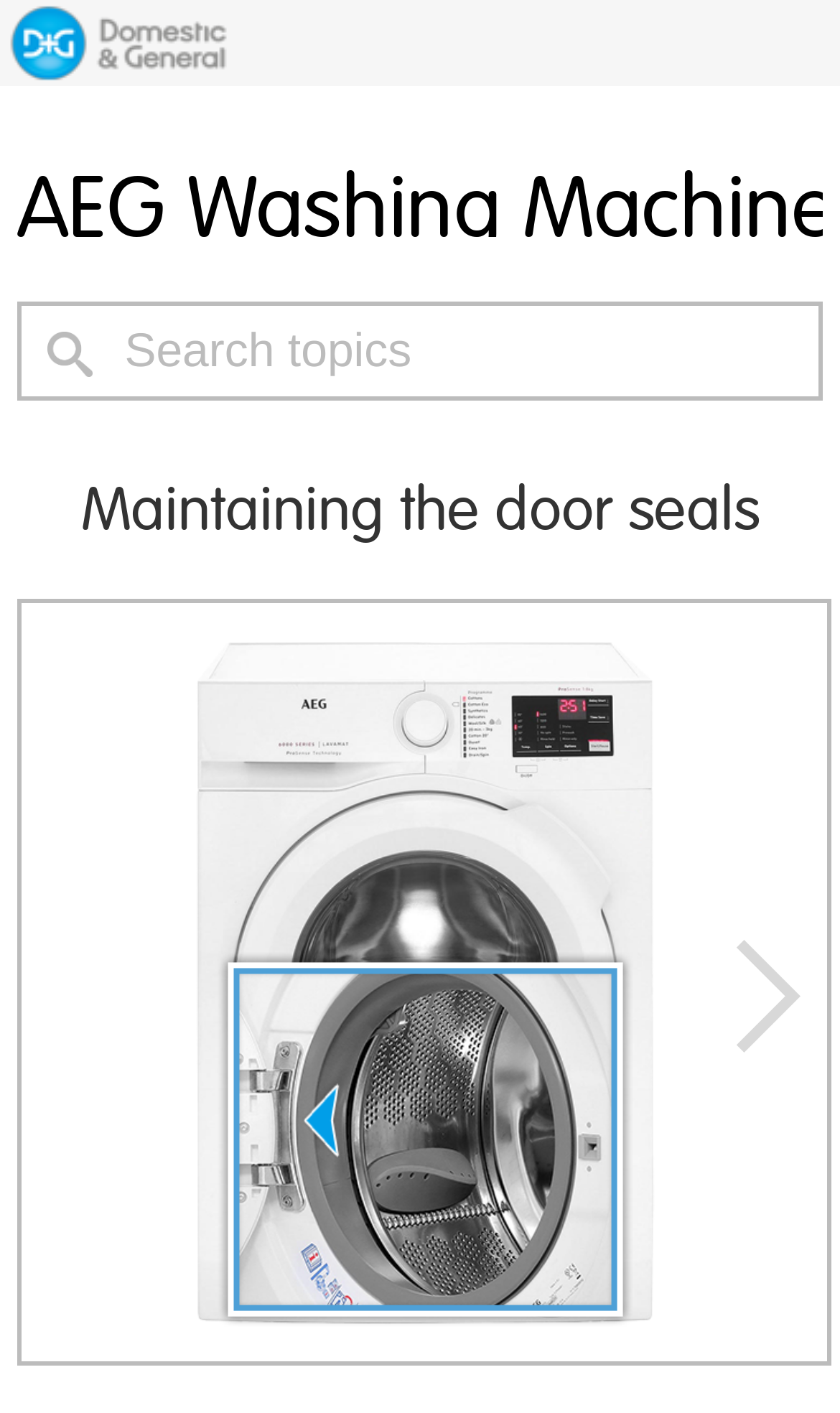Find the bounding box of the element with the following description: "Next step". The coordinates must be four float numbers between 0 and 1, formatted as [left, top, right, bottom].

[0.805, 0.657, 0.968, 0.754]